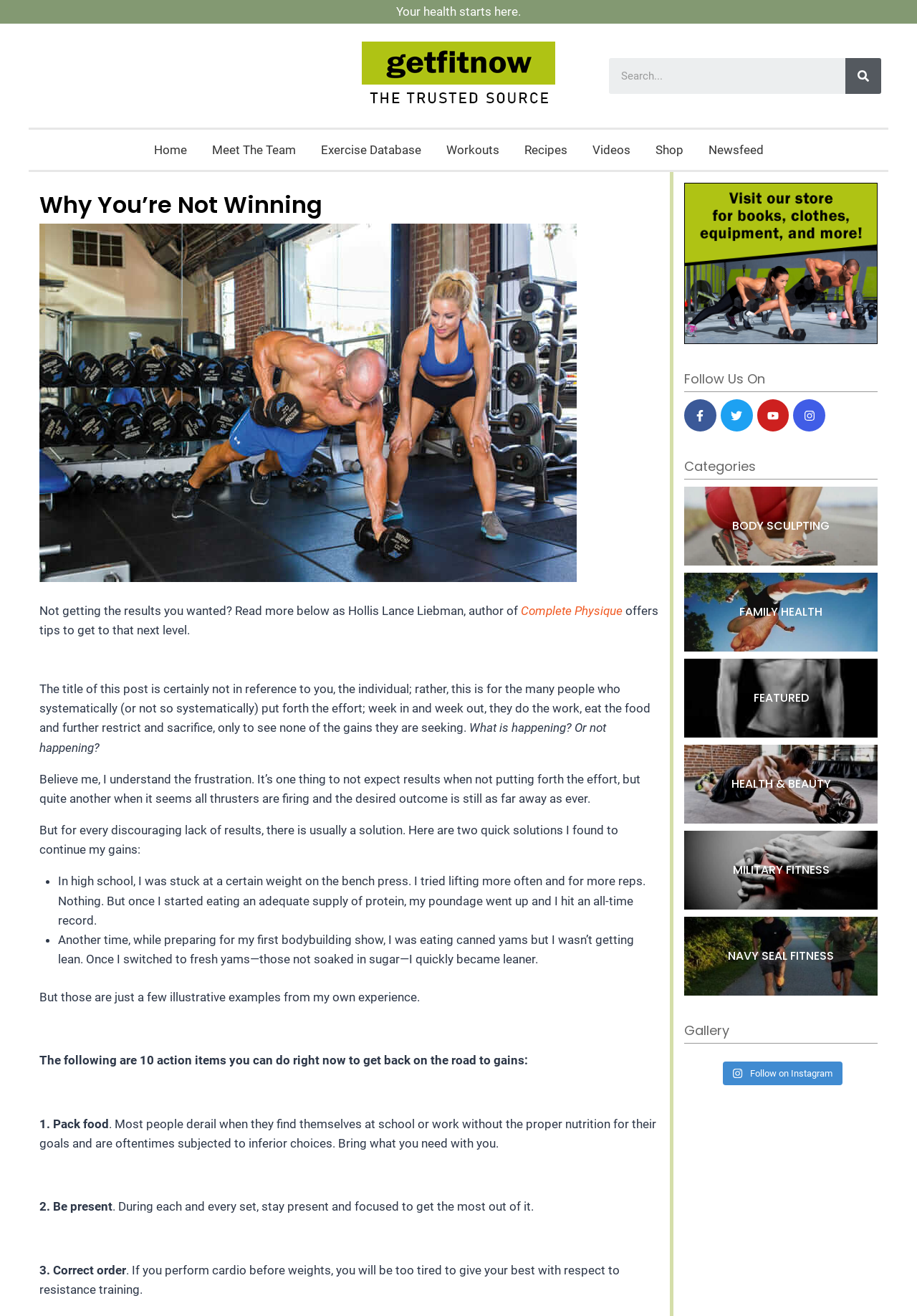Specify the bounding box coordinates of the element's region that should be clicked to achieve the following instruction: "Select a language". The bounding box coordinates consist of four float numbers between 0 and 1, in the format [left, top, right, bottom].

None